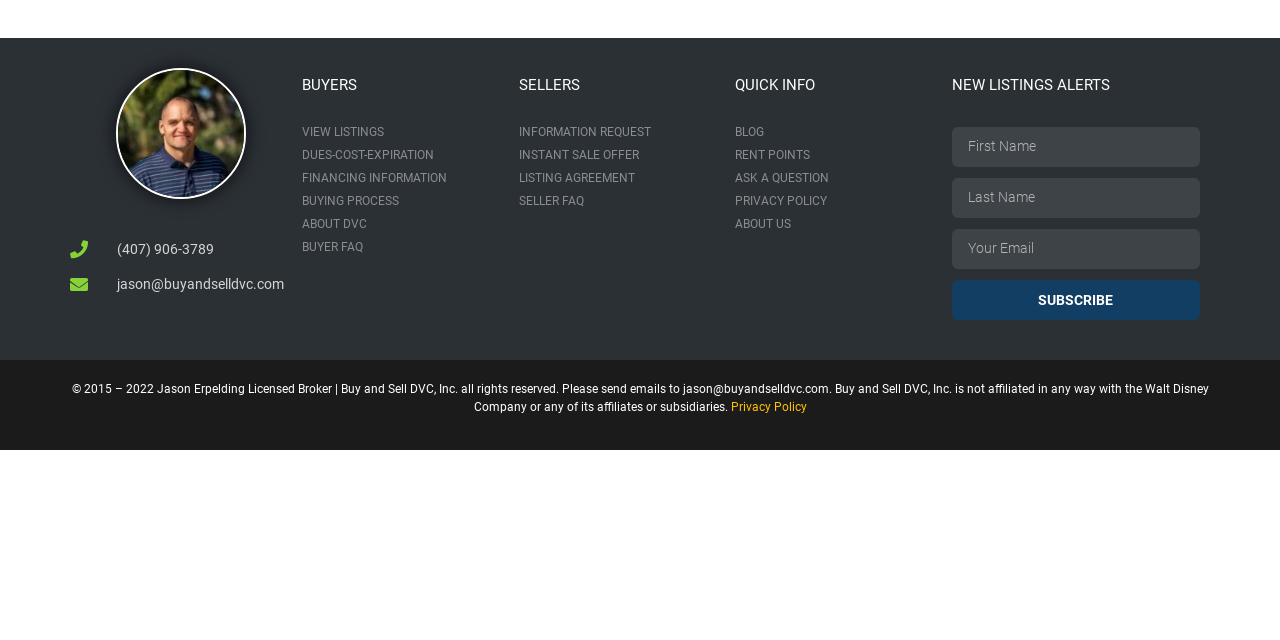Identify the bounding box for the described UI element. Provide the coordinates in (top-left x, top-left y, bottom-right x, bottom-right y) format with values ranging from 0 to 1: Instant Sale Offer

[0.405, 0.227, 0.559, 0.256]